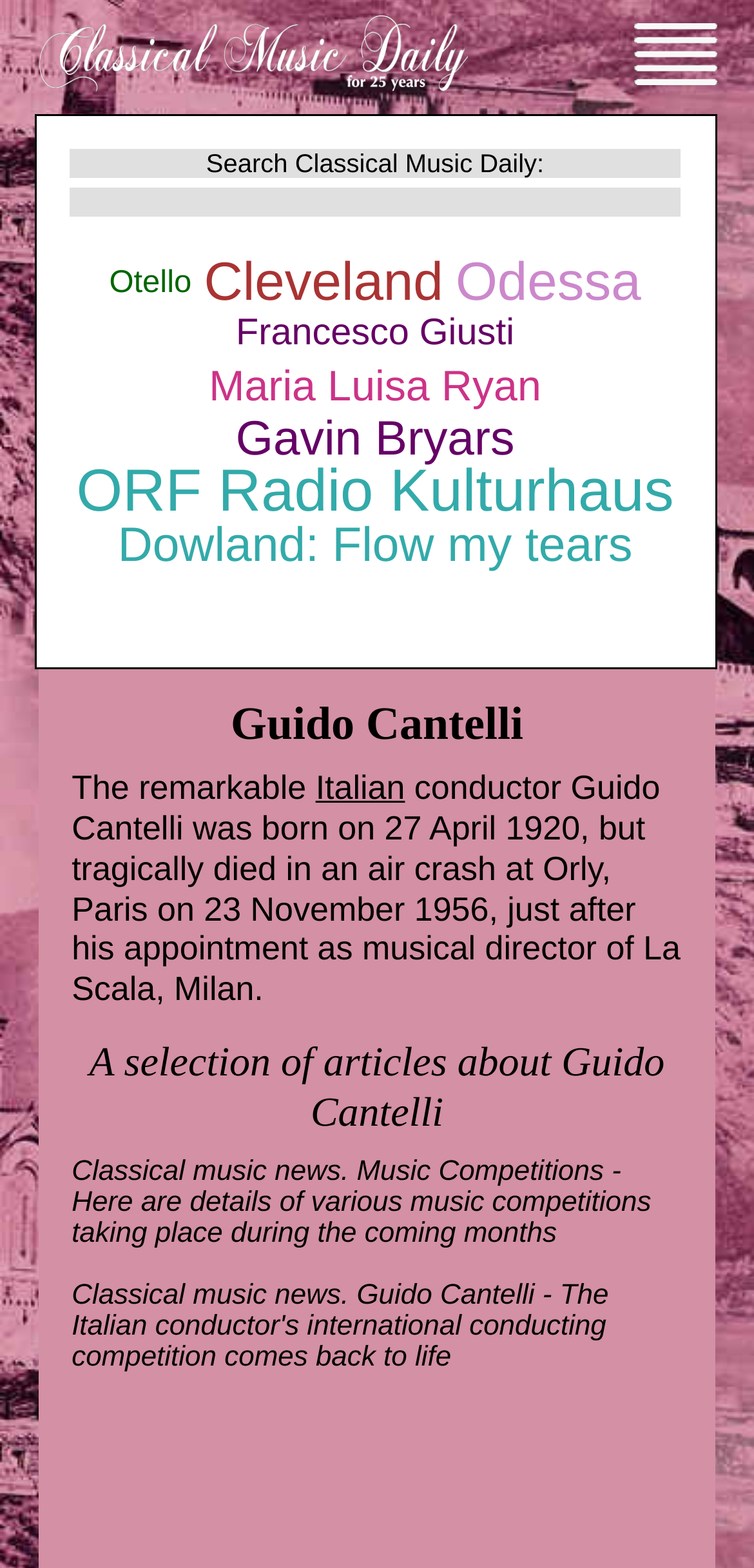Ascertain the bounding box coordinates for the UI element detailed here: "Otello". The coordinates should be provided as [left, top, right, bottom] with each value being a float between 0 and 1.

[0.137, 0.163, 0.262, 0.196]